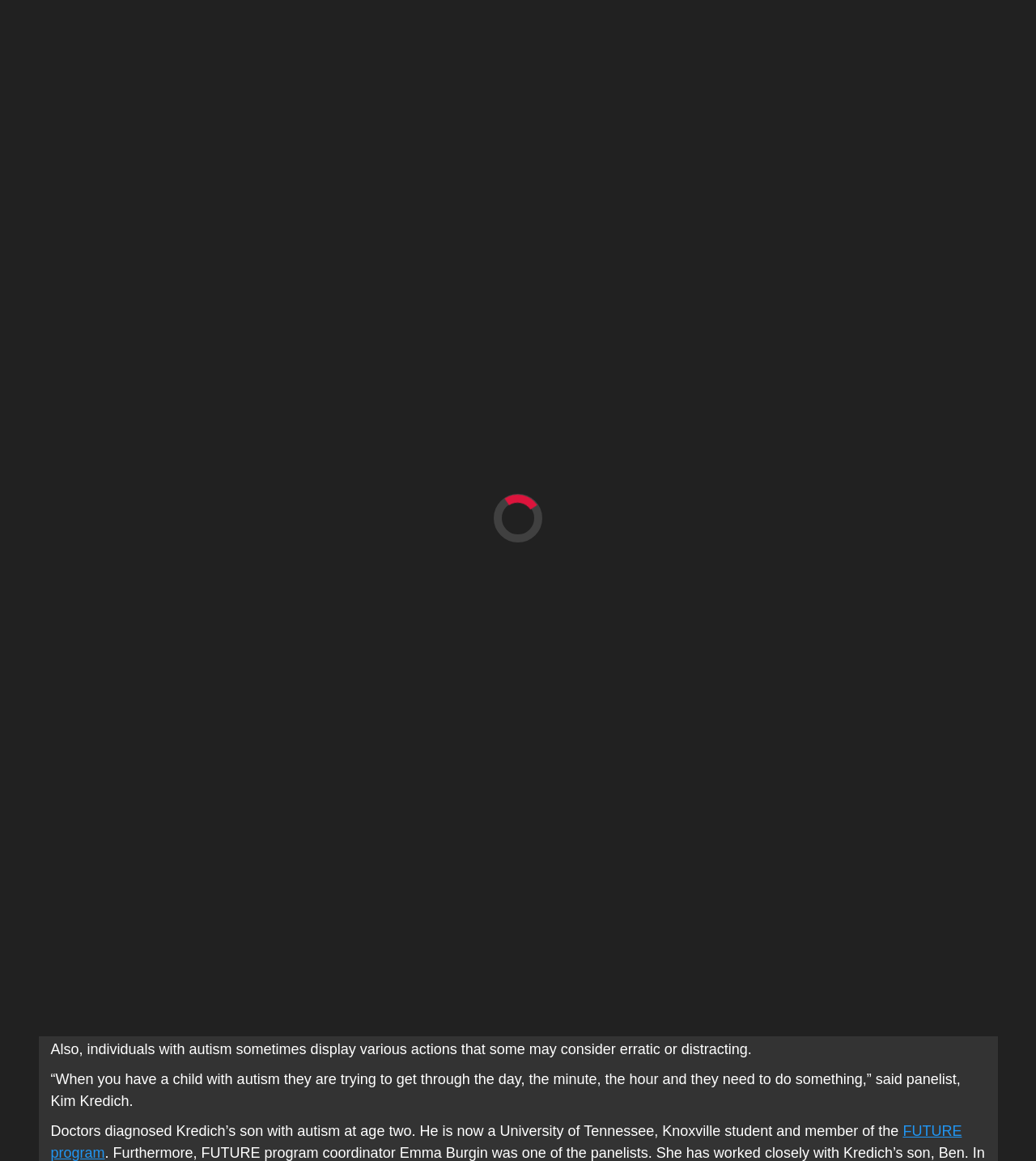Please look at the image and answer the question with a detailed explanation: Who is the licensed psychologist quoted in the article?

I found the quote from Dr. Carolyn Blondin by reading the text that starts with '“Diagnosis is highly variable...' and ends with '...social relatedness.”' The quote is attributed to a licensed psychologist, and the name is mentioned as Dr. Carolyn Blondin.